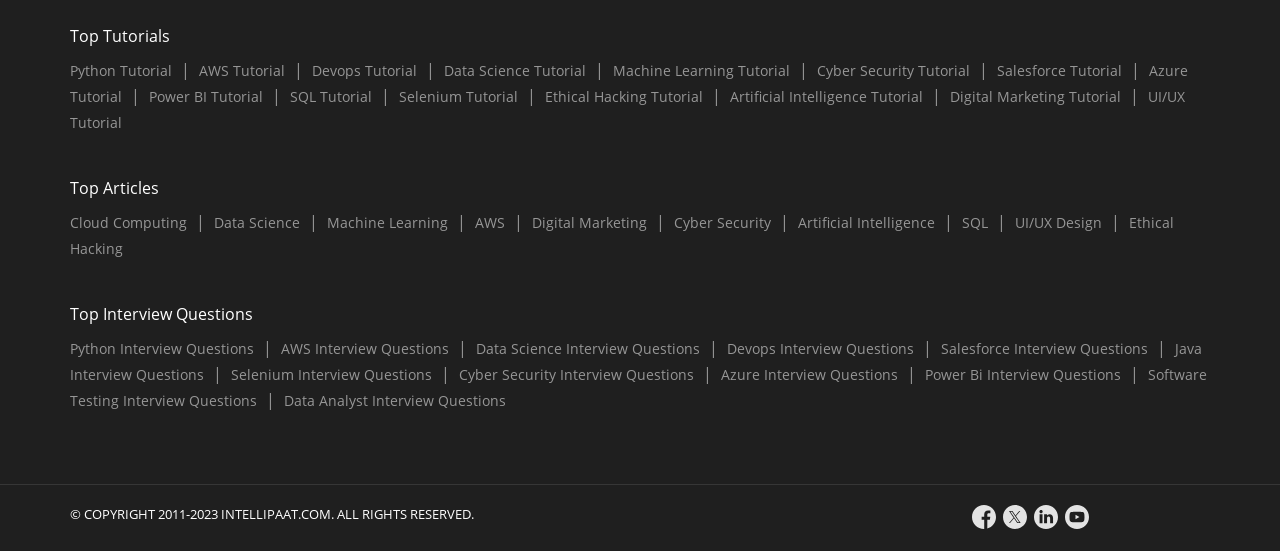Predict the bounding box coordinates of the area that should be clicked to accomplish the following instruction: "View Top Articles". The bounding box coordinates should consist of four float numbers between 0 and 1, i.e., [left, top, right, bottom].

[0.055, 0.32, 0.945, 0.363]